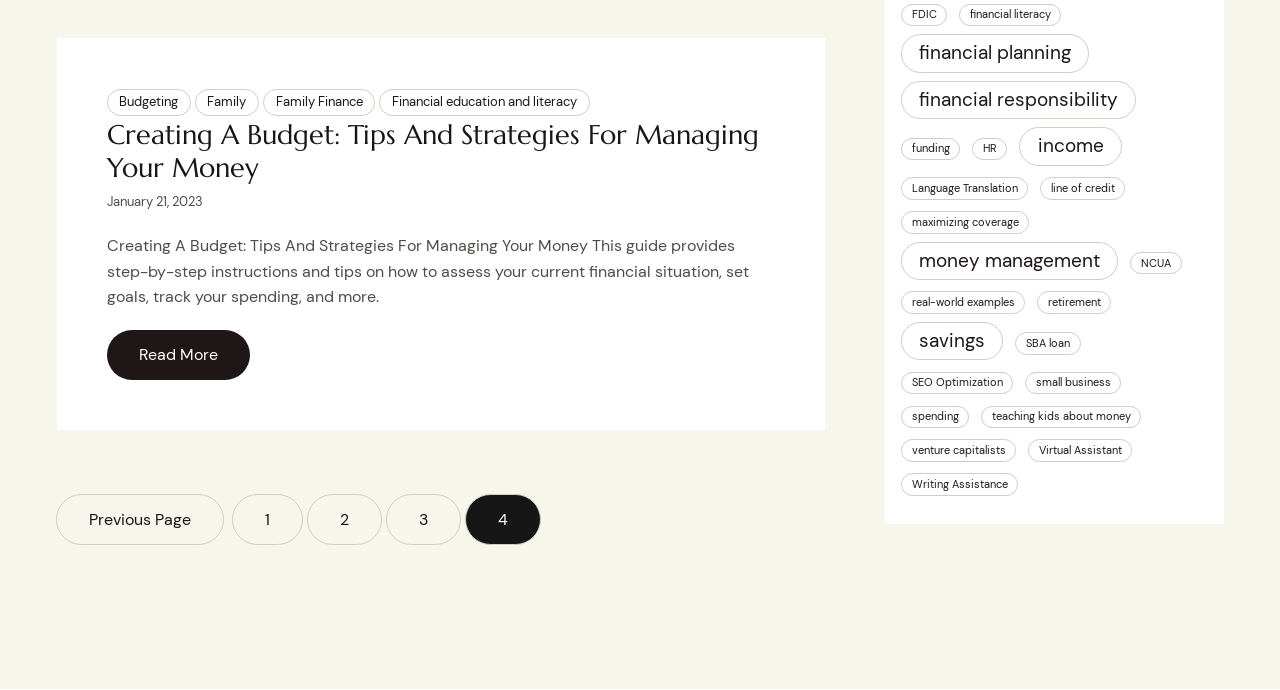Identify the bounding box coordinates of the section that should be clicked to achieve the task described: "Go to the next page".

[0.24, 0.715, 0.298, 0.79]